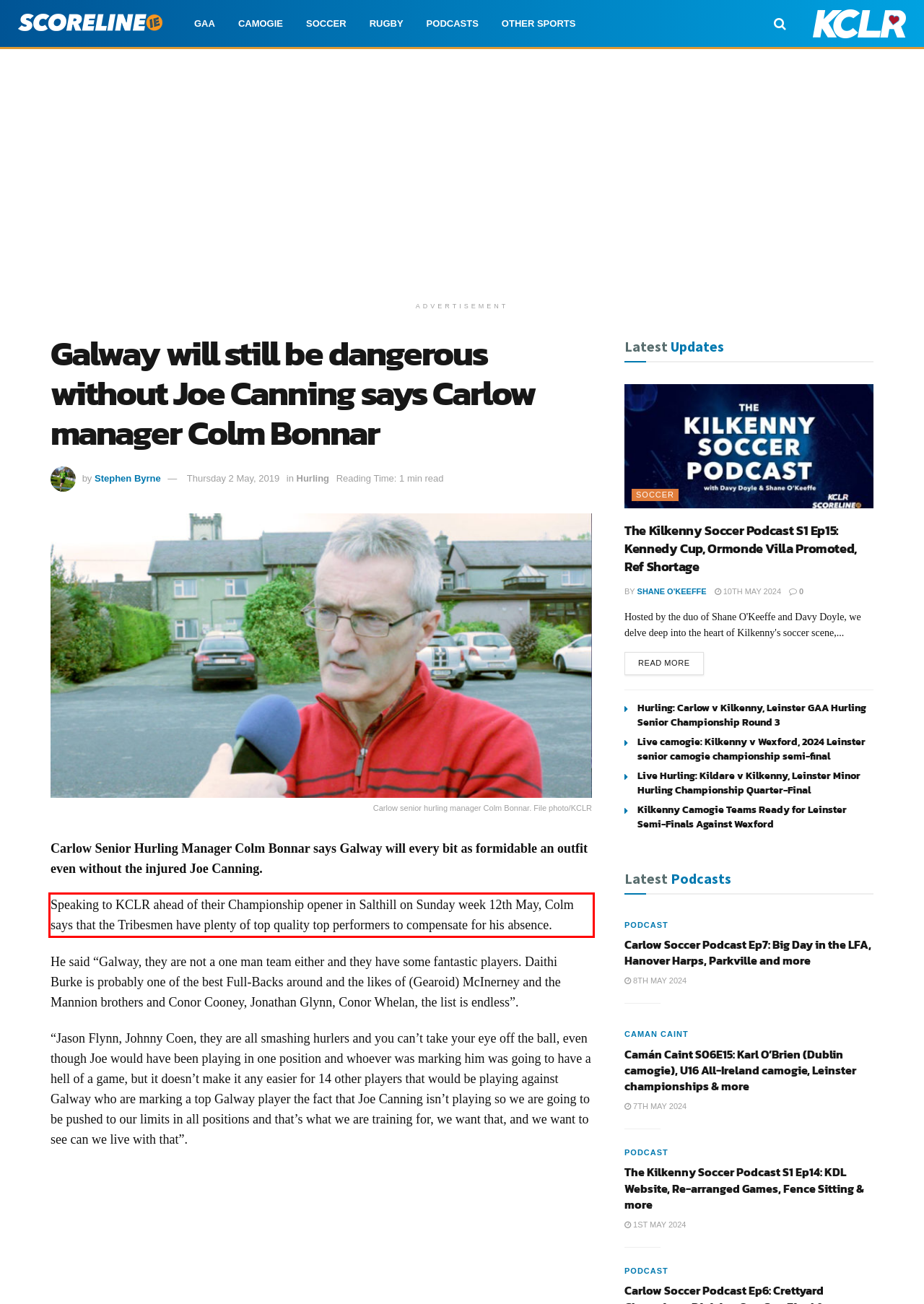Look at the provided screenshot of the webpage and perform OCR on the text within the red bounding box.

Speaking to KCLR ahead of their Championship opener in Salthill on Sunday week 12th May, Colm says that the Tribesmen have plenty of top quality top performers to compensate for his absence.